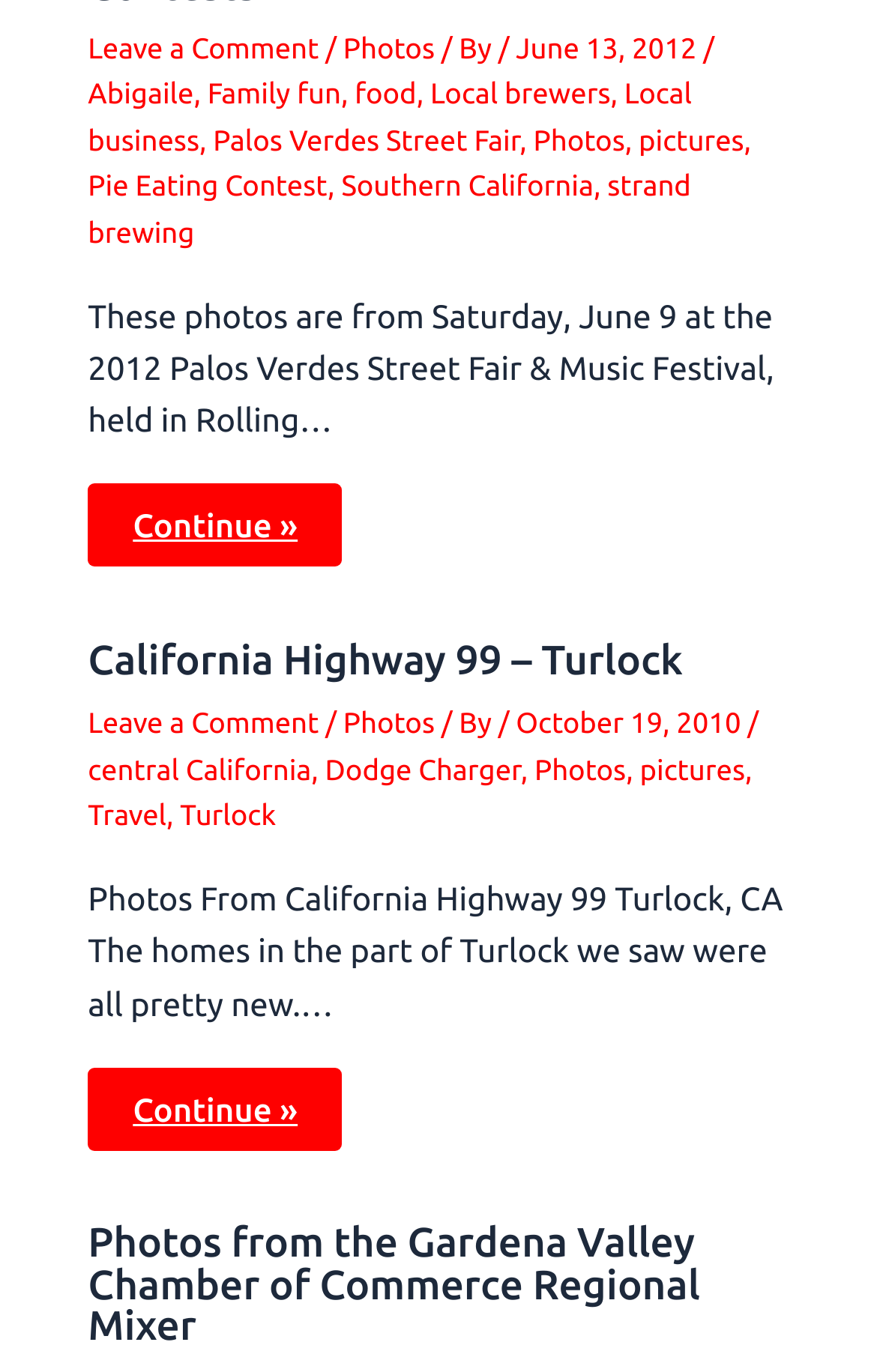Could you locate the bounding box coordinates for the section that should be clicked to accomplish this task: "View 'Photos'".

[0.391, 0.025, 0.496, 0.047]